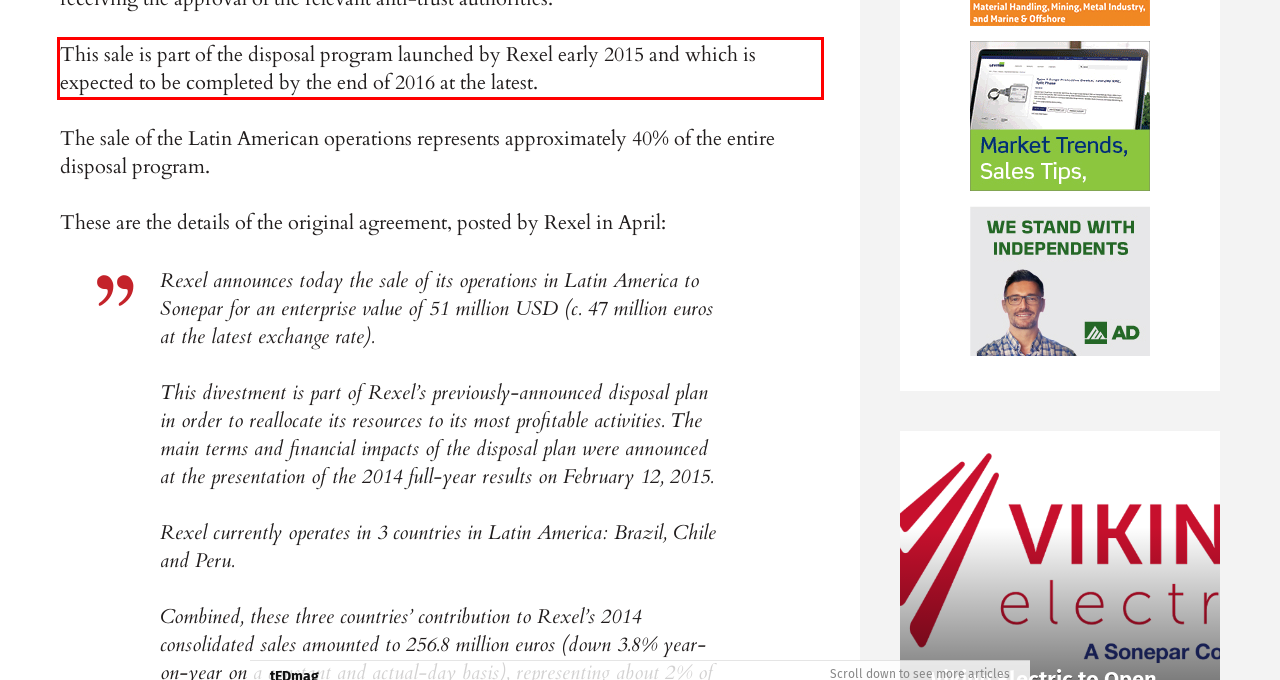Locate the red bounding box in the provided webpage screenshot and use OCR to determine the text content inside it.

This sale is part of the disposal program launched by Rexel early 2015 and which is expected to be completed by the end of 2016 at the latest.